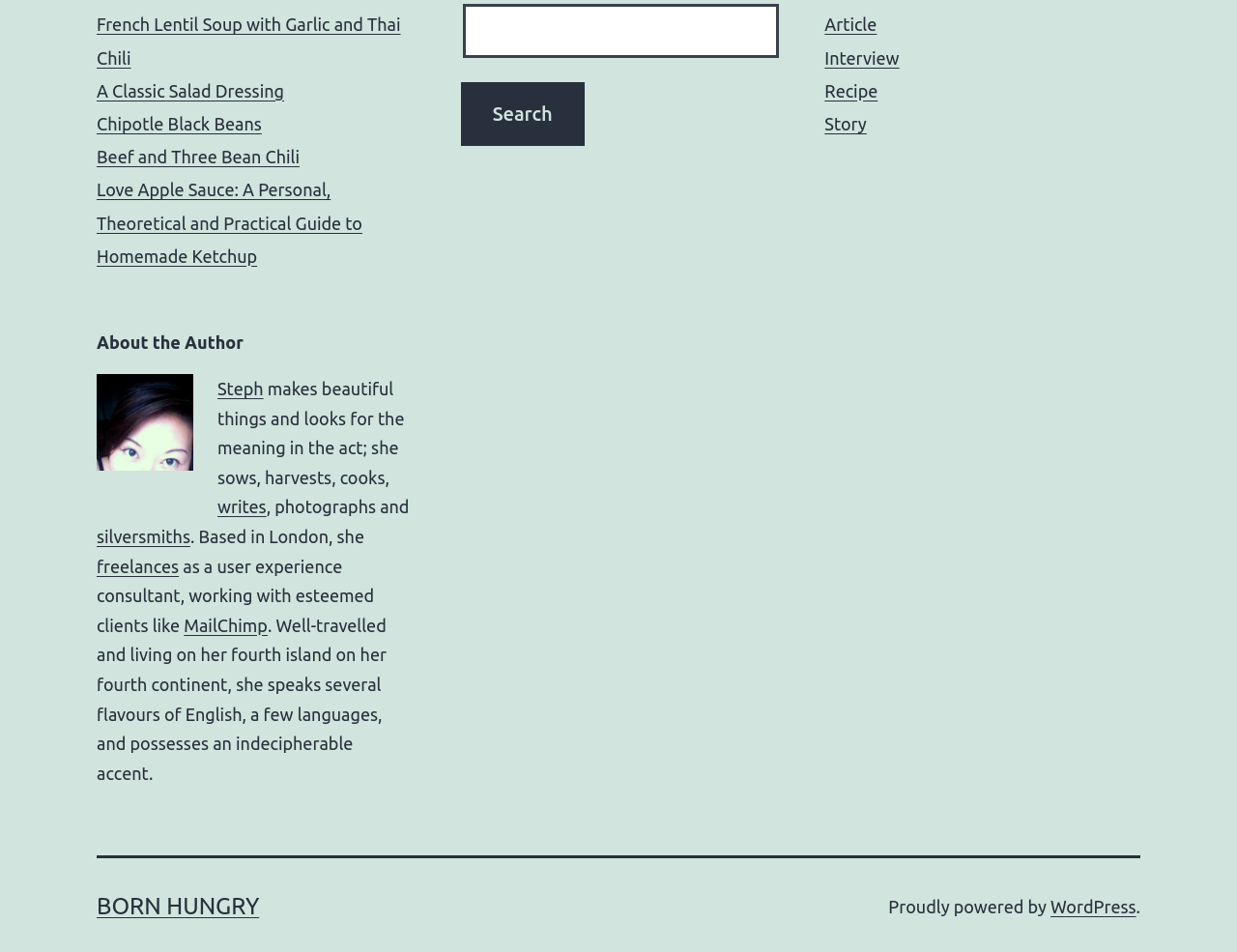What is the name of the author's website?
With the help of the image, please provide a detailed response to the question.

The name of the author's website can be found at the bottom of the page, where it says 'BORN HUNGRY' with a link to the website.